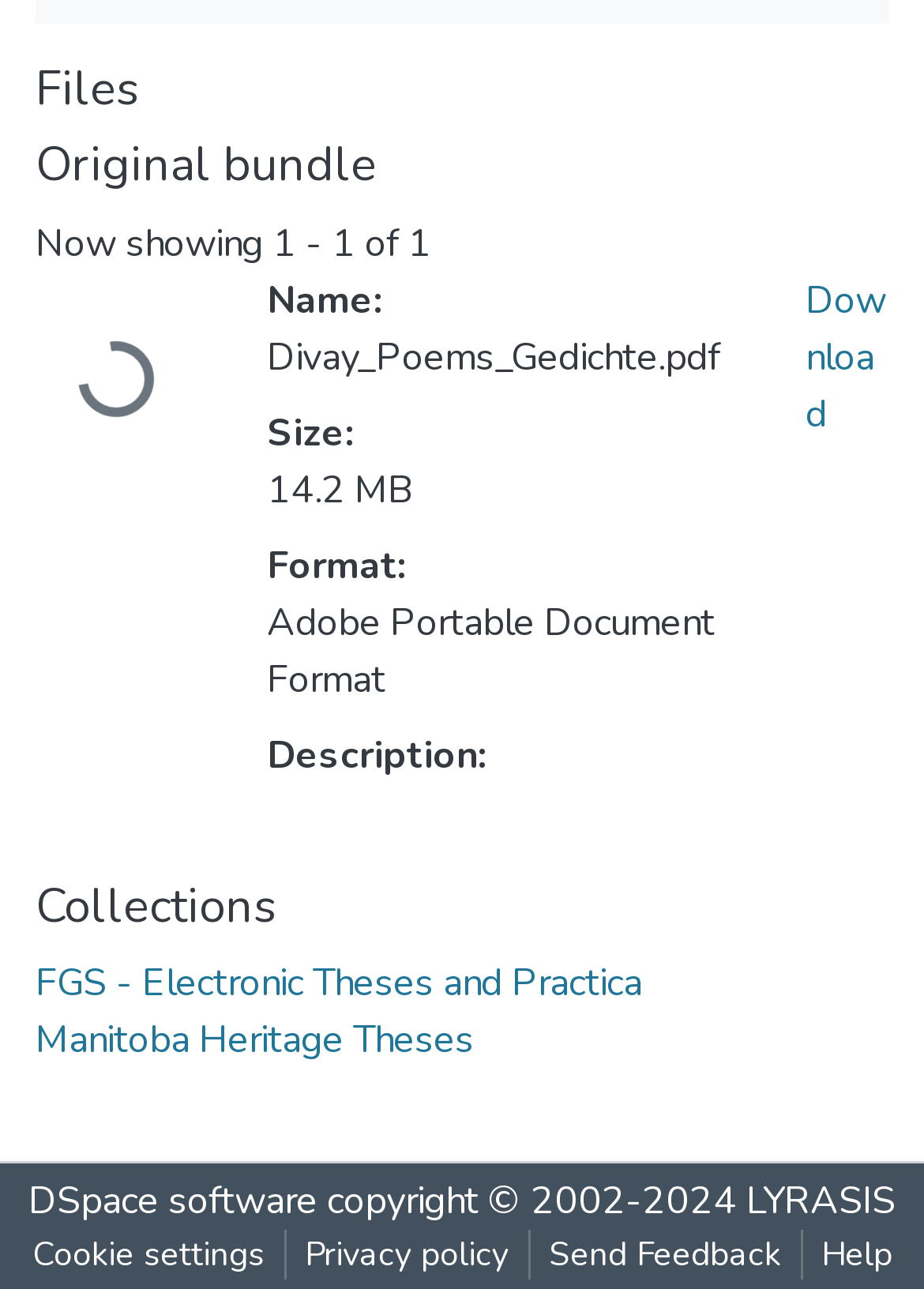What is the name of the file?
Provide a well-explained and detailed answer to the question.

I found the answer by looking at the description list detail element that contains the text 'Divay_Poems_Gedichte.pdf', which is located under the 'Name:' term.